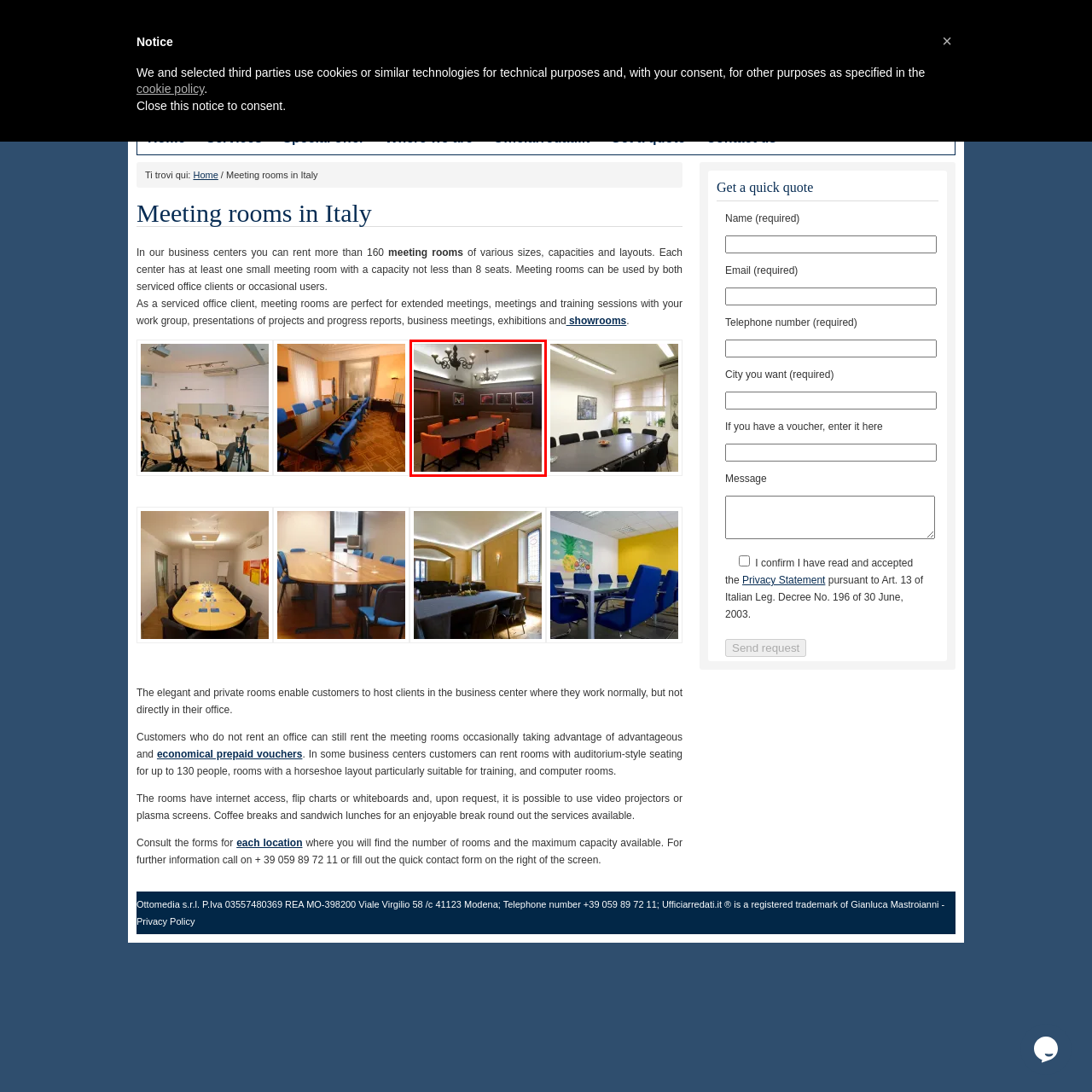Create a thorough and descriptive caption for the photo marked by the red boundary.

This image showcases a stylish meeting room in Palermo, characterized by a large, modern table surrounded by vibrant orange chairs. The room is elegantly illuminated by two ornate chandeliers hanging from the ceiling, enhancing its professional ambiance. Dark wood paneling contrasts beautifully with the light-colored walls, while framed artwork adds a touch of sophistication to the space. This meeting room is part of a network of more than 160 available meeting venues across Italy, designed to accommodate various professional needs, whether for small team meetings or larger presentations.